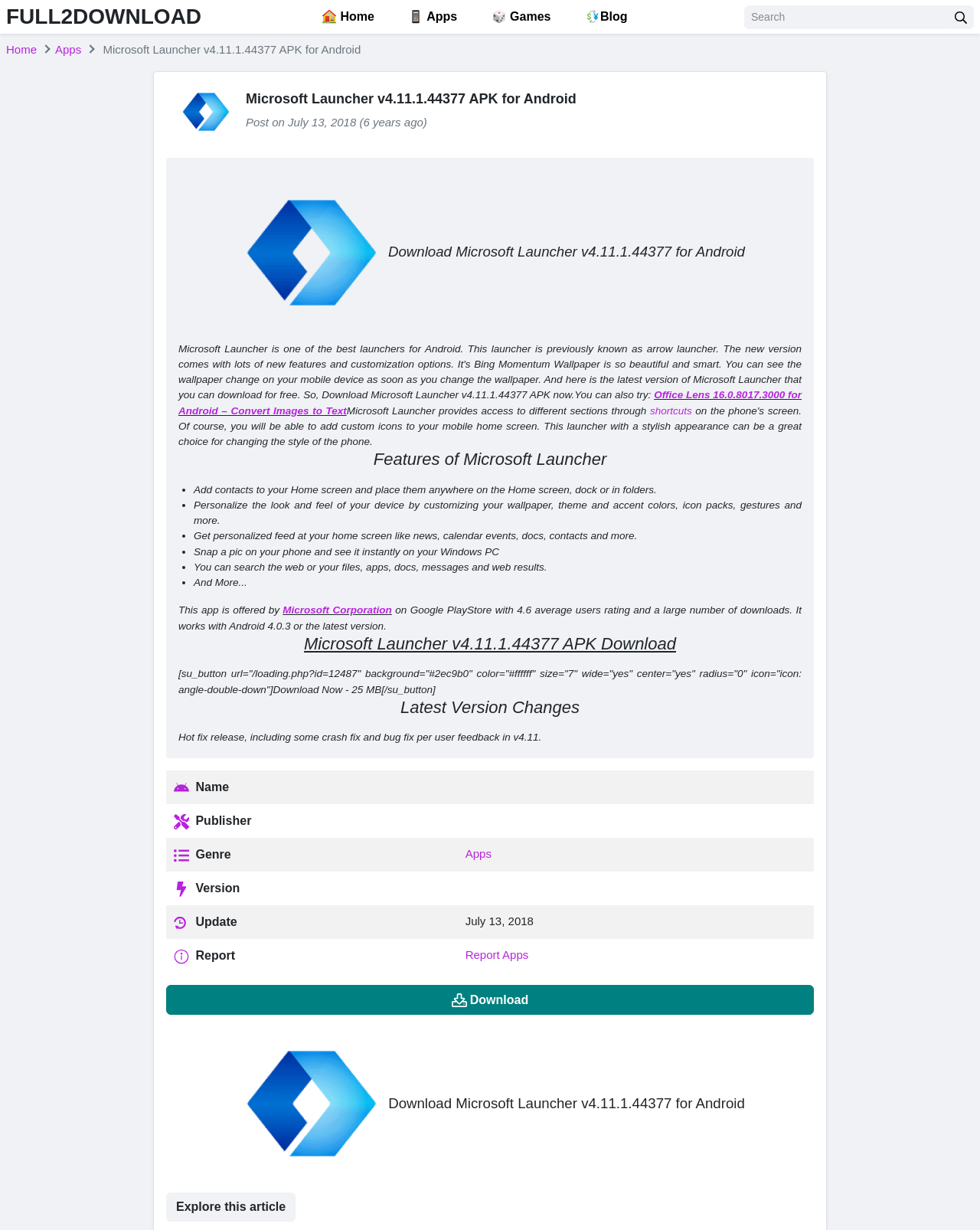Highlight the bounding box of the UI element that corresponds to this description: "Explore this article".

[0.17, 0.97, 0.302, 0.993]